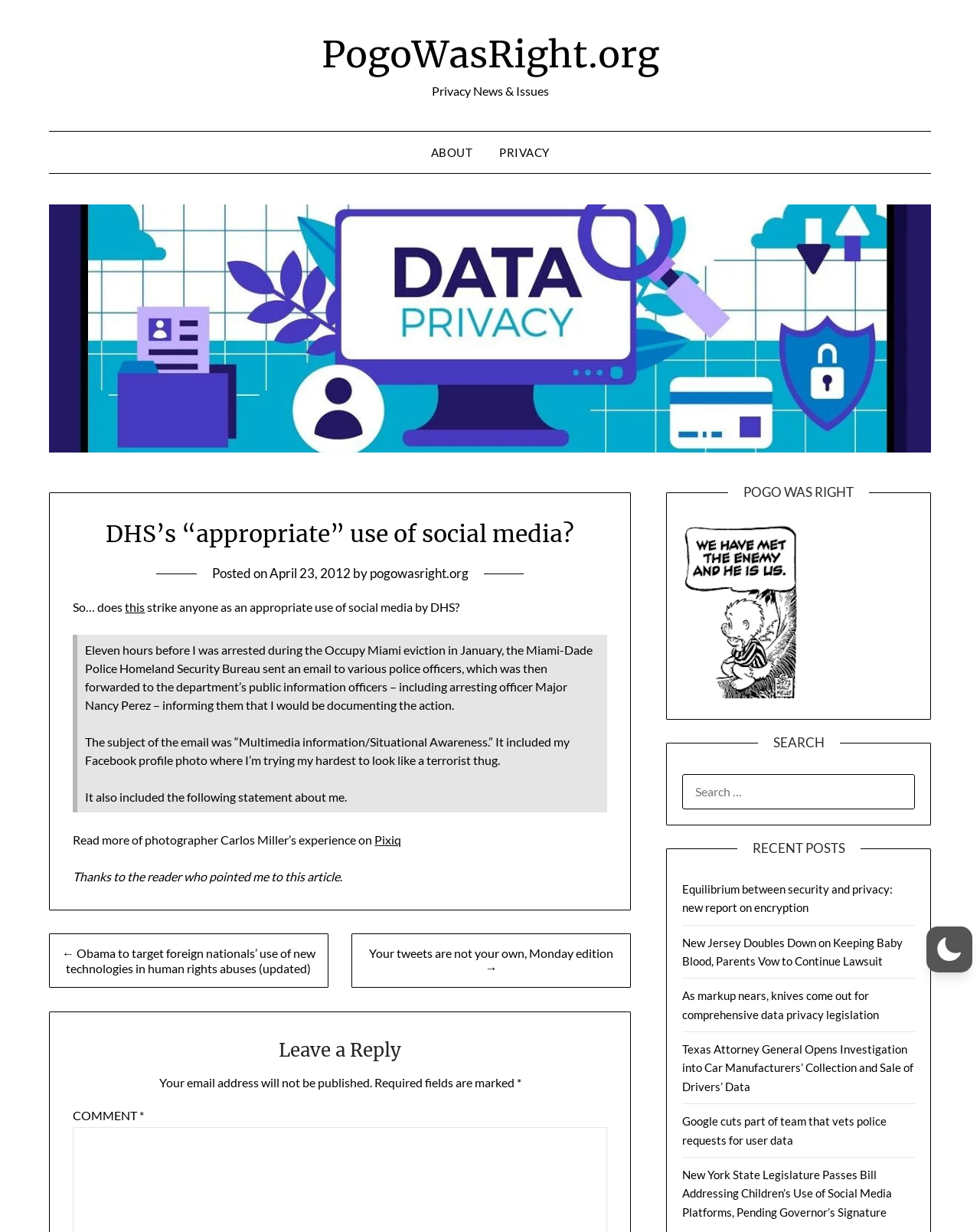Calculate the bounding box coordinates for the UI element based on the following description: "April 23, 2012". Ensure the coordinates are four float numbers between 0 and 1, i.e., [left, top, right, bottom].

[0.275, 0.459, 0.358, 0.472]